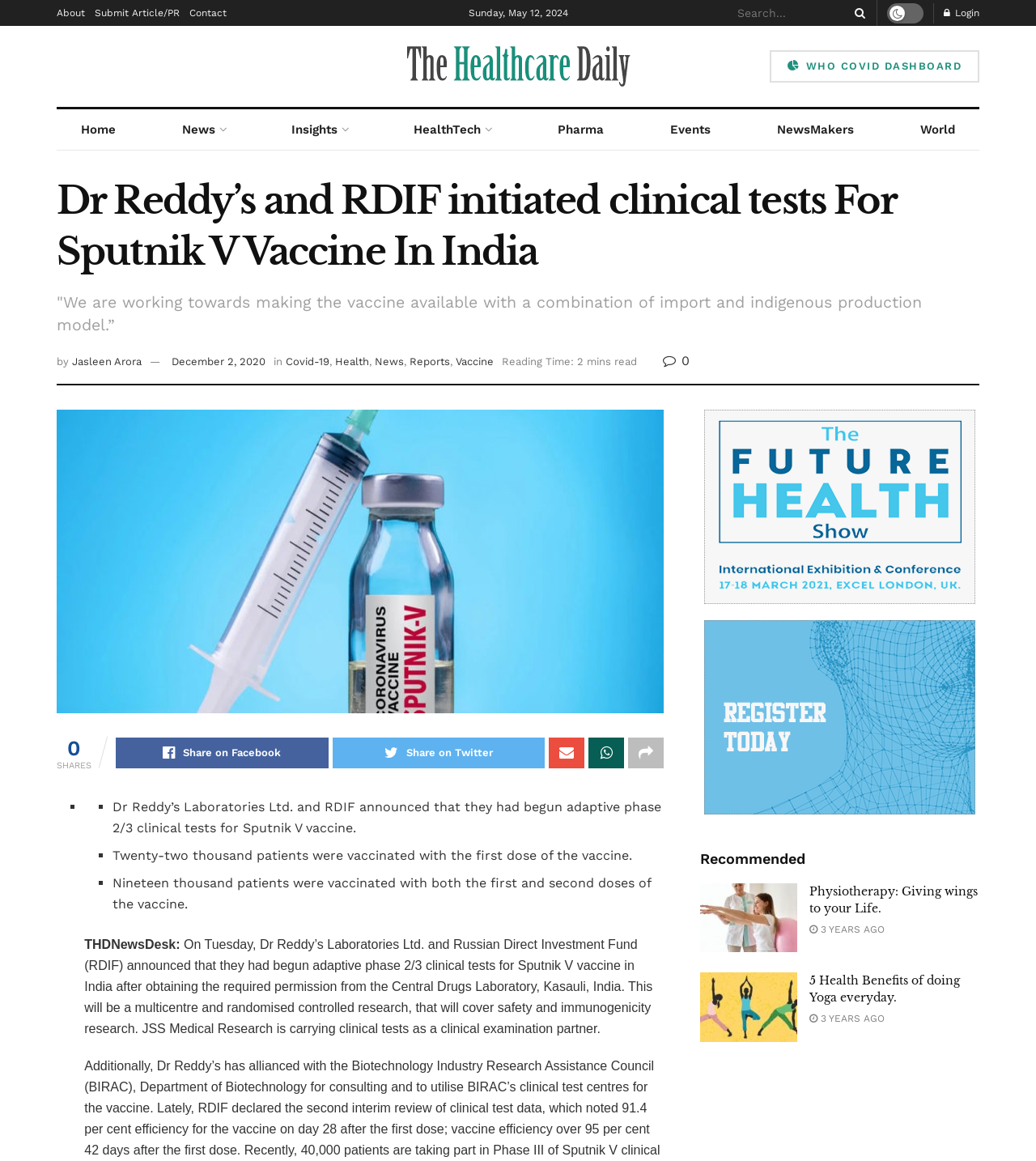Locate the coordinates of the bounding box for the clickable region that fulfills this instruction: "Enter your name".

None